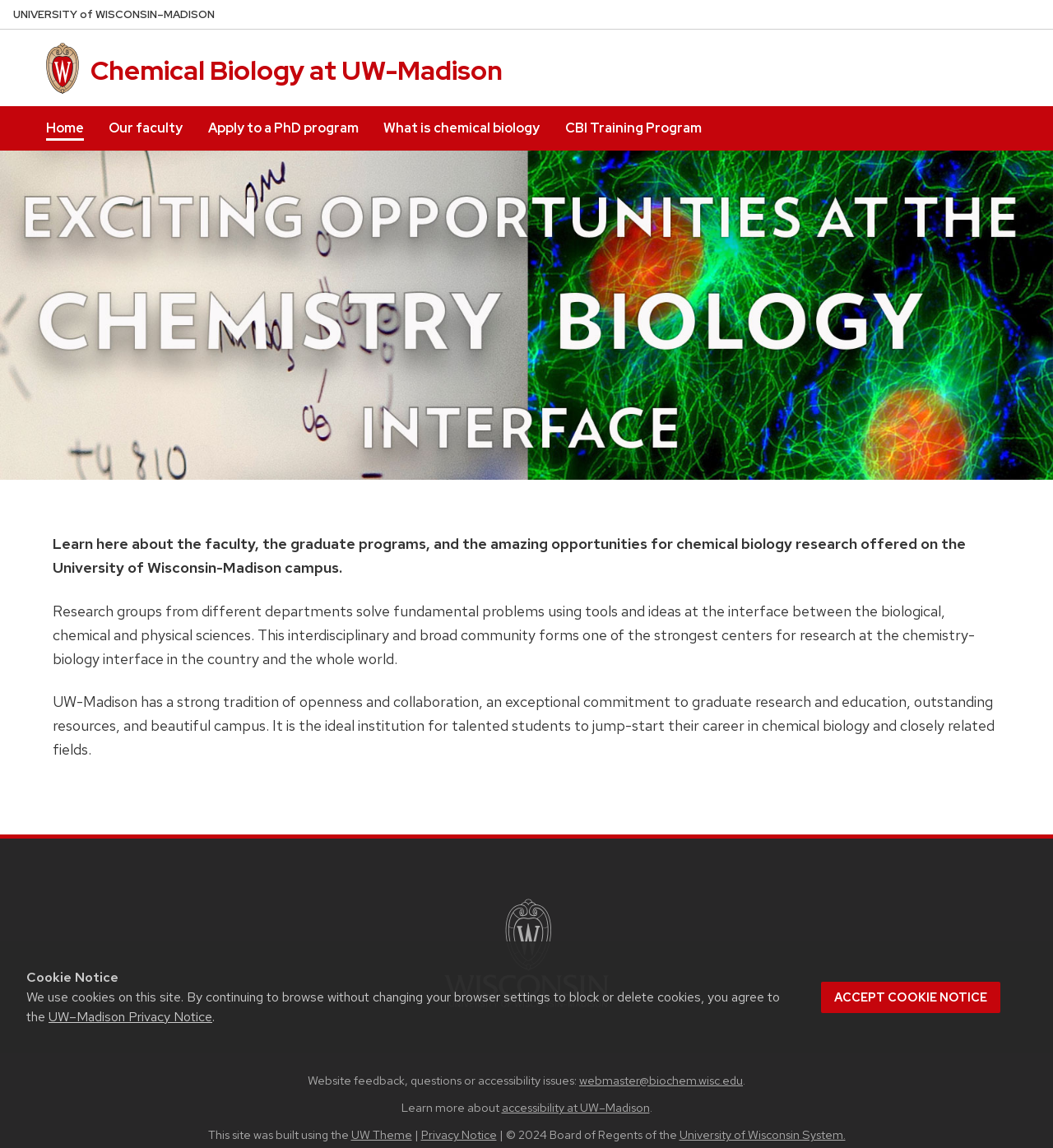What is the name of the university?
Using the image, elaborate on the answer with as much detail as possible.

I found the answer by looking at the link 'University of Wisconsin Madison home page' which is located at the top left corner of the webpage, and it contains the text 'NIVERSITY', 'ISCONSIN', and '–MADISON'.